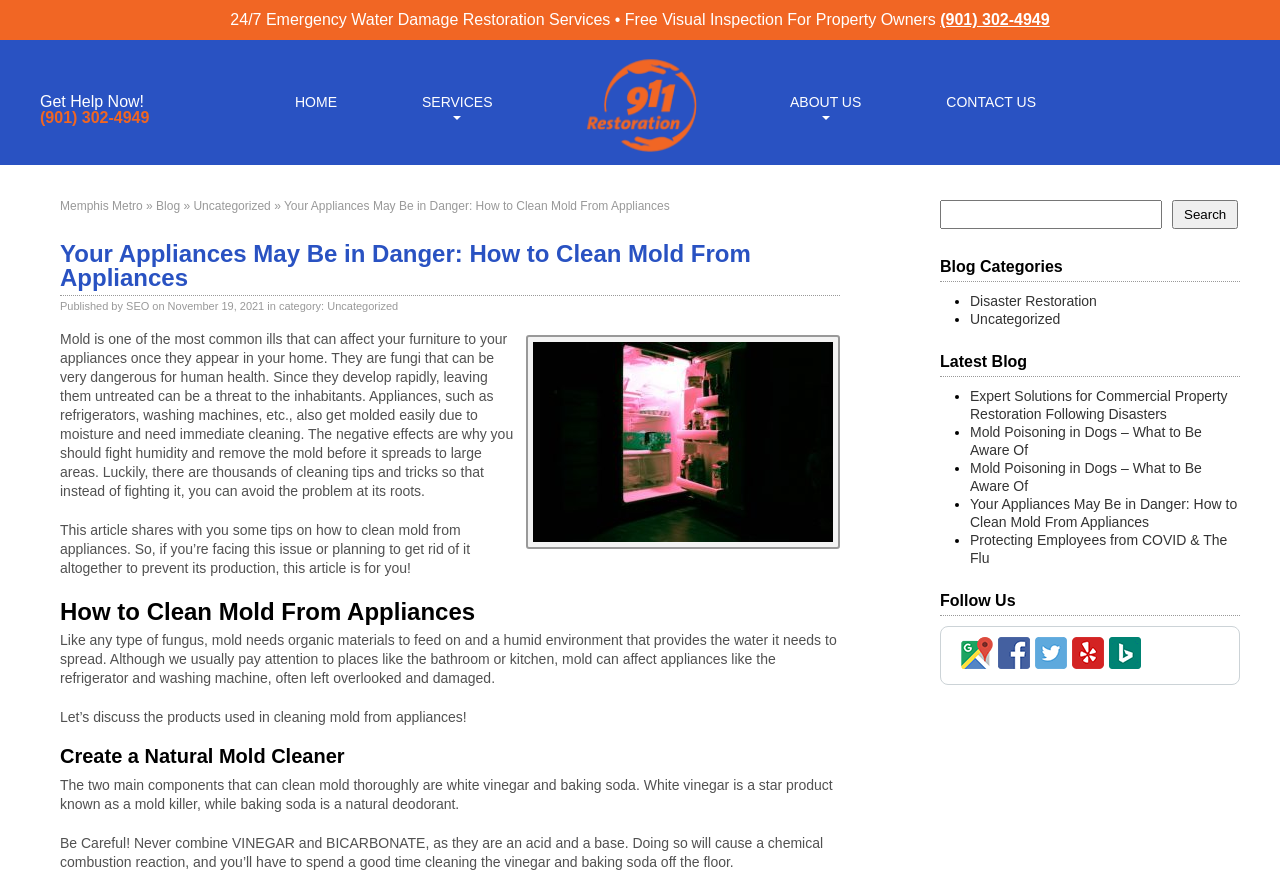What is the purpose of the search bar at the bottom of the webpage?
Provide a well-explained and detailed answer to the question.

I found the search bar at the bottom of the webpage, which has a placeholder text that says 'Search'. This suggests that the purpose of the search bar is to search the blog for specific topics or keywords.